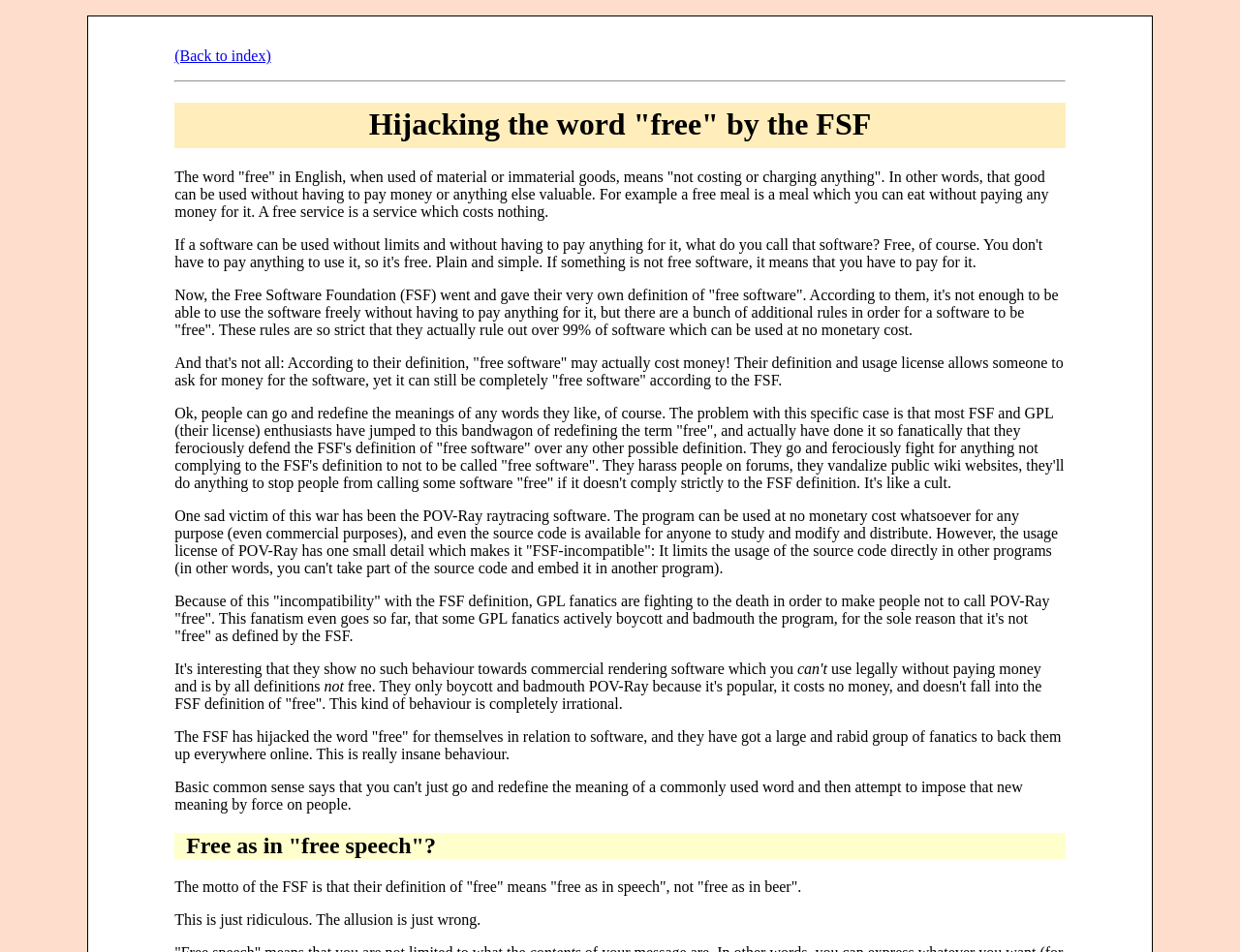With reference to the screenshot, provide a detailed response to the question below:
What is the definition of 'free' according to the FSF?

According to the webpage, the FSF has redefined the term 'free' to mean not only free of cost but also adhering to a set of strict rules, which rules out over 99% of software that can be used at no monetary cost.